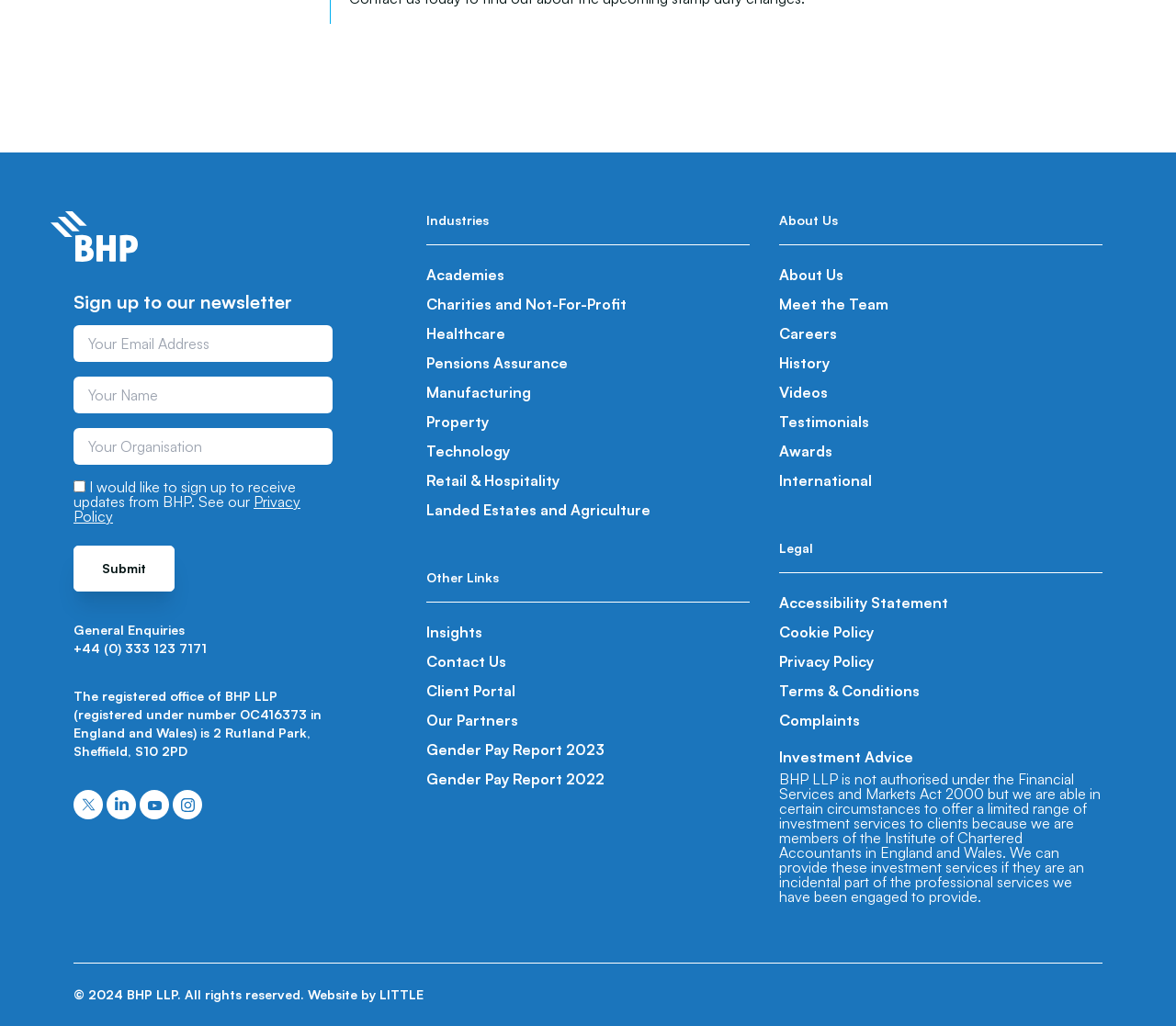From the image, can you give a detailed response to the question below:
How many social media links are there?

There are four social media links at the bottom of the webpage, which are Twitter, LinkedIn, YouTube, and Instagram. These links are represented by images and text.